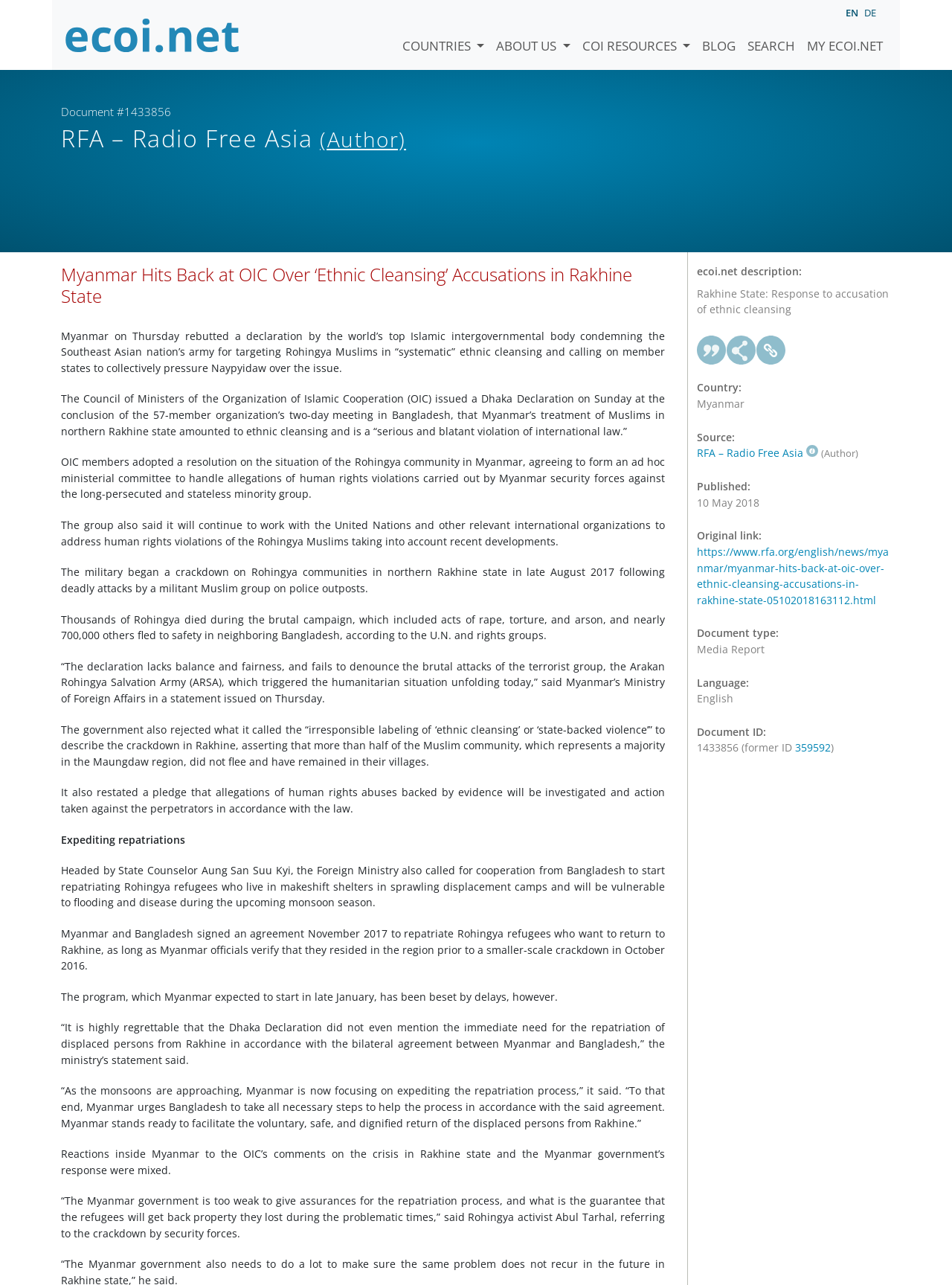Identify the bounding box coordinates for the element that needs to be clicked to fulfill this instruction: "Click the 'BLOG' link". Provide the coordinates in the format of four float numbers between 0 and 1: [left, top, right, bottom].

[0.731, 0.011, 0.779, 0.043]